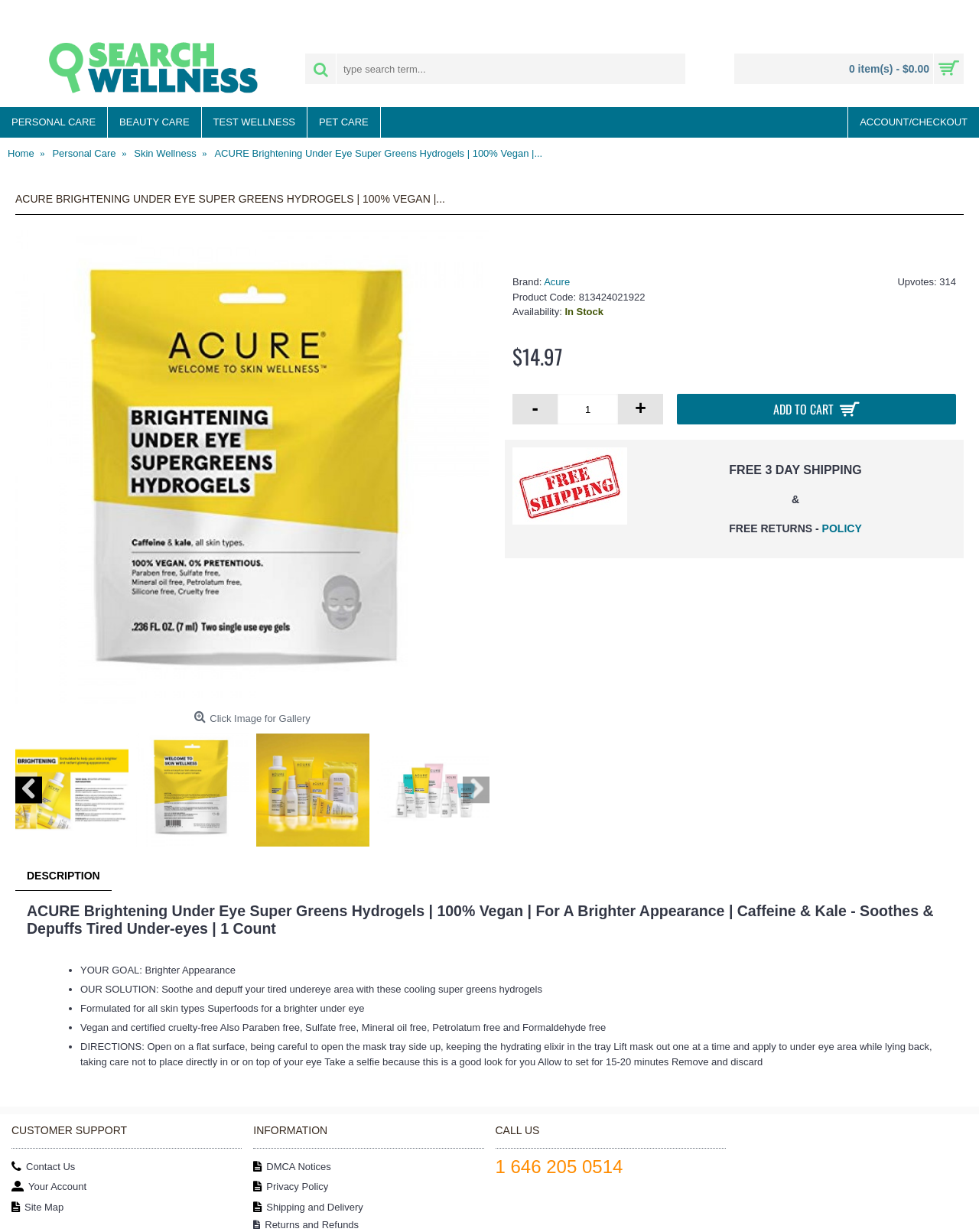What is the phone number for customer support?
Refer to the image and provide a concise answer in one word or phrase.

1 646 205 0514